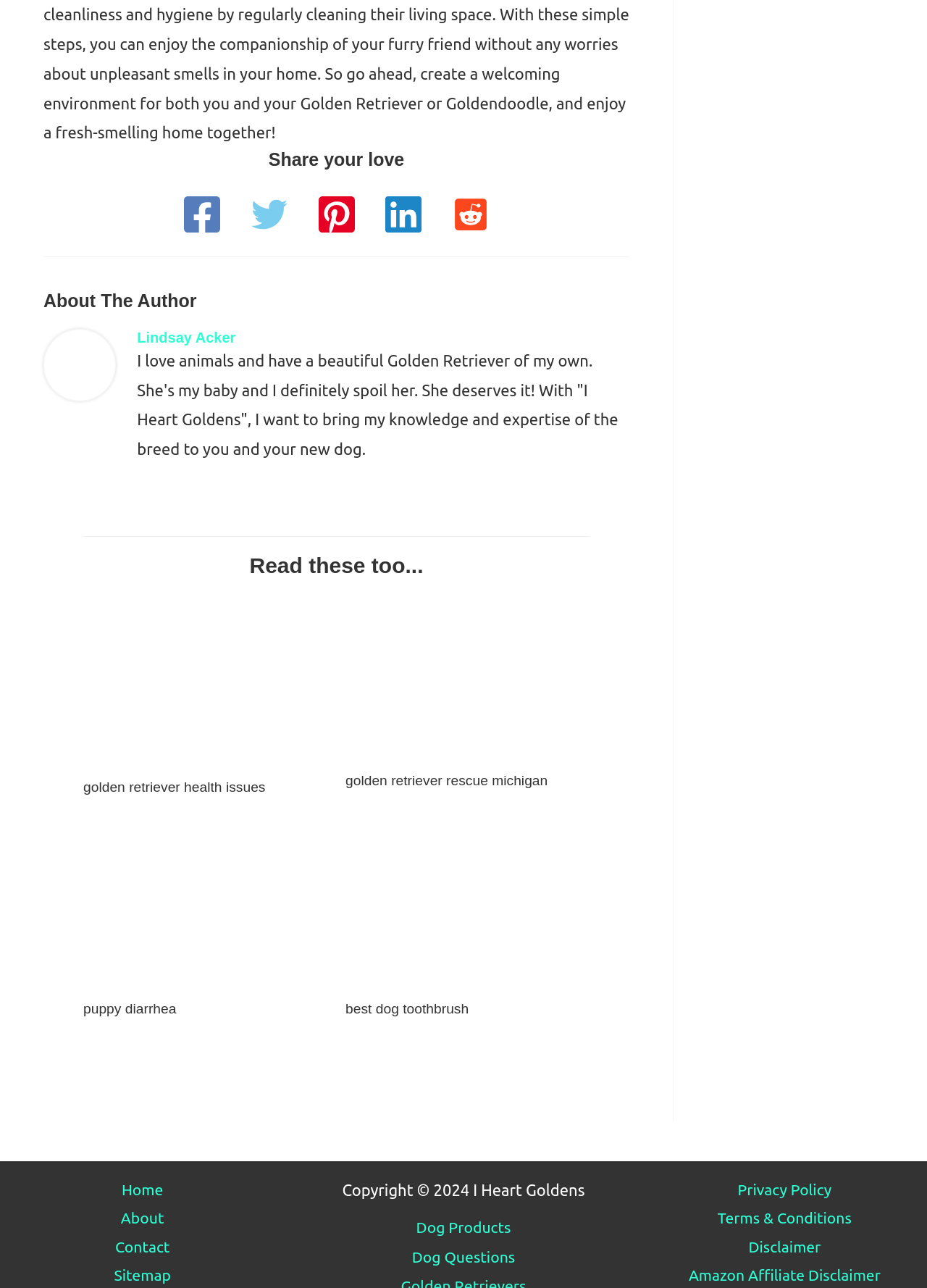Please determine the bounding box coordinates of the clickable area required to carry out the following instruction: "Learn about Dog Products". The coordinates must be four float numbers between 0 and 1, represented as [left, top, right, bottom].

[0.447, 0.945, 0.553, 0.959]